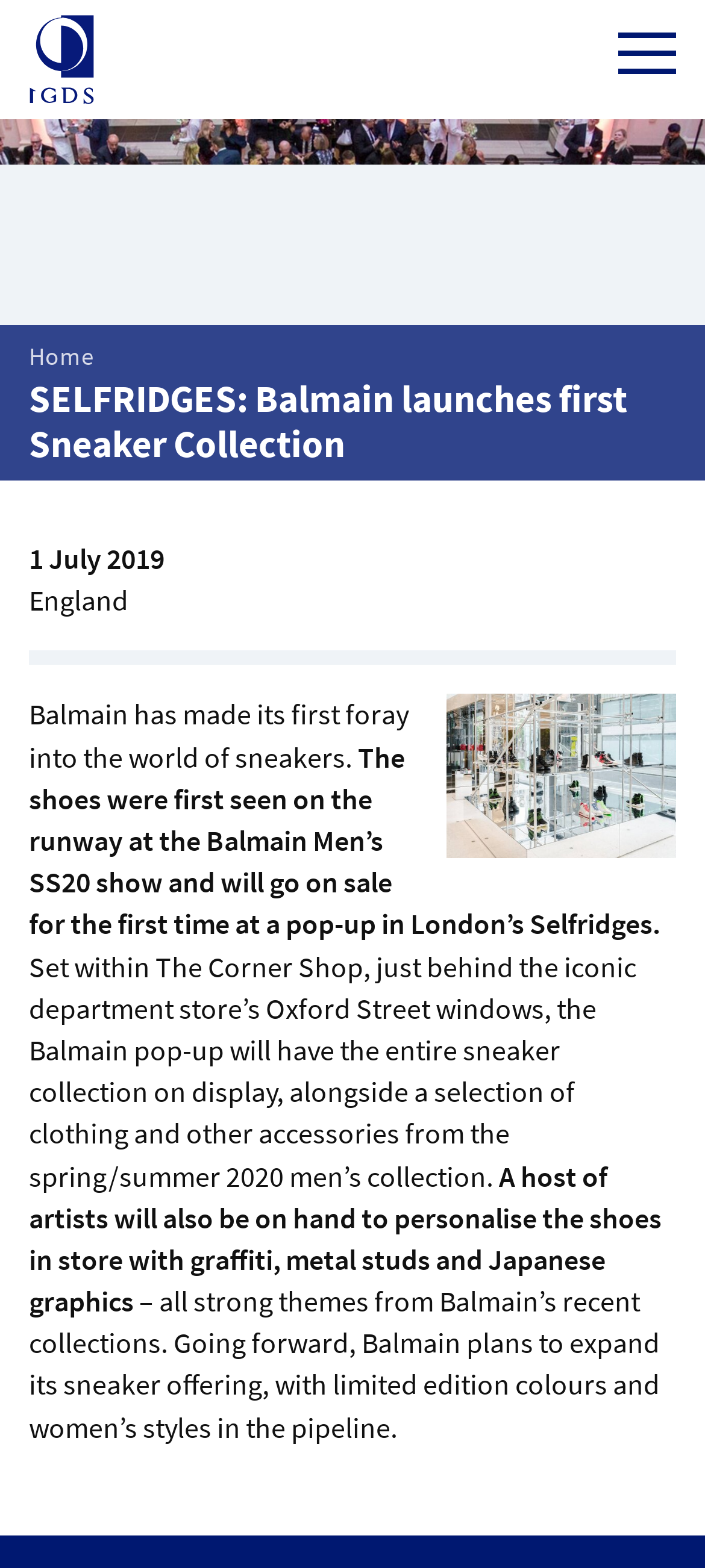Please find and generate the text of the main heading on the webpage.

SELFRIDGES: Balmain launches first Sneaker Collection